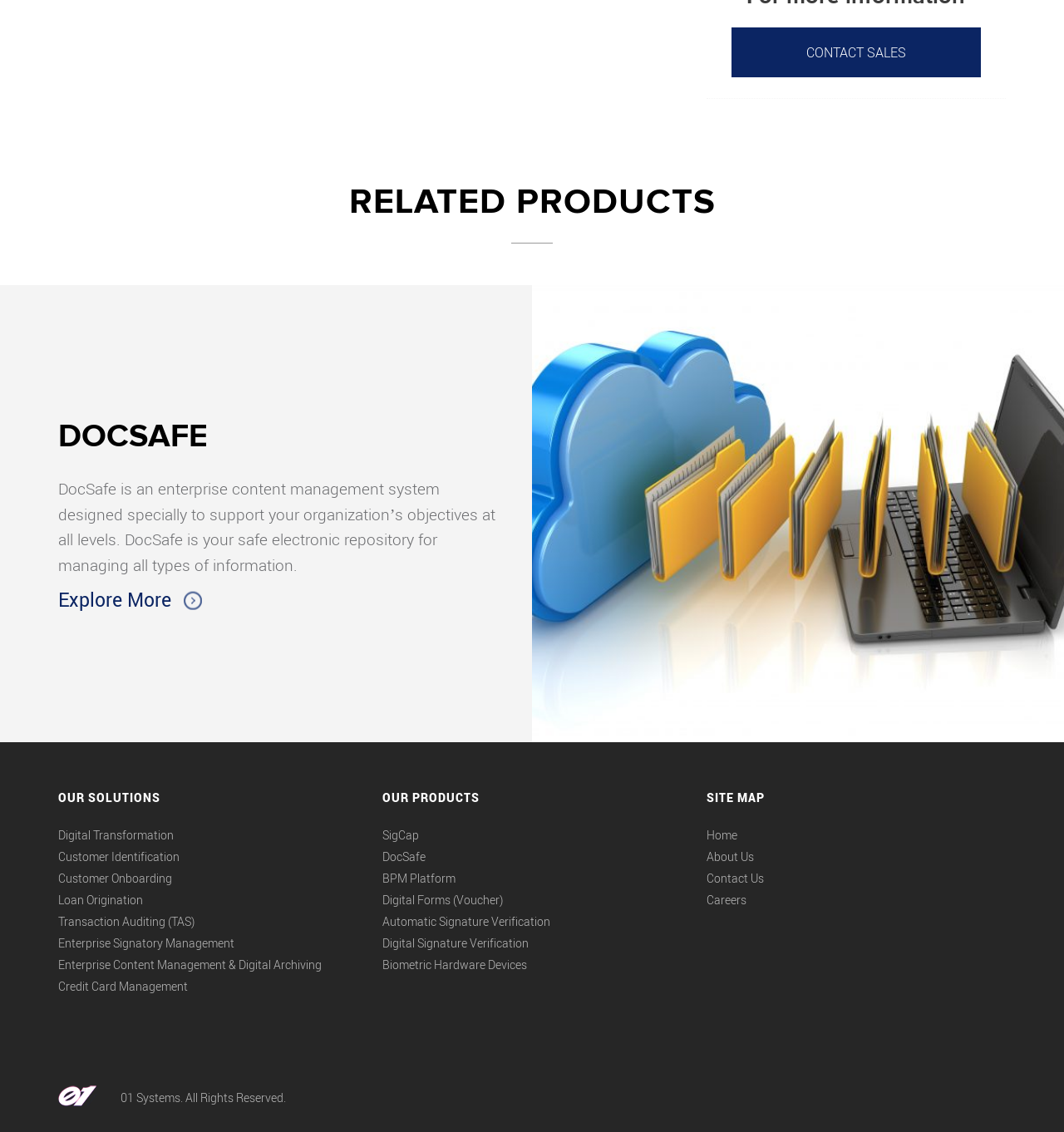Specify the bounding box coordinates of the area to click in order to follow the given instruction: "Explore DocSafe."

[0.055, 0.518, 0.161, 0.54]